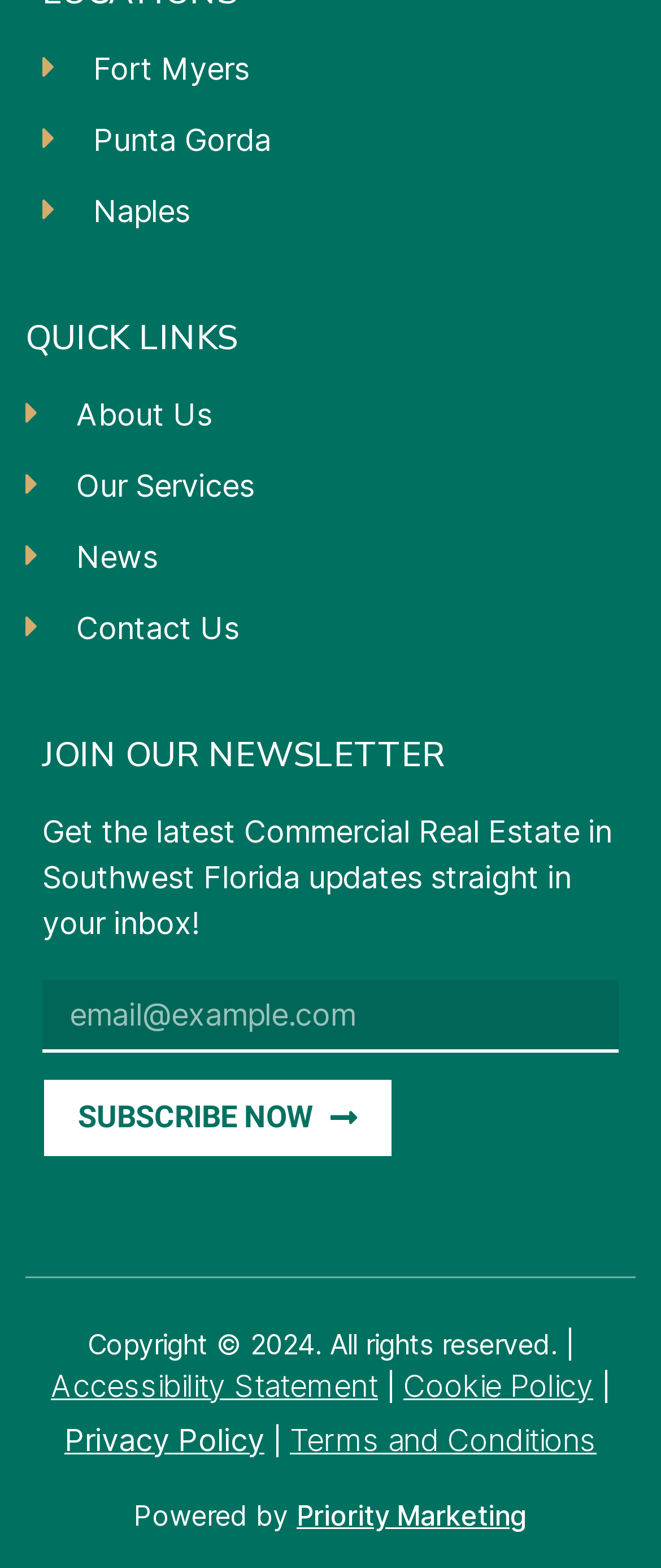What is the purpose of the textbox?
Please answer the question with as much detail as possible using the screenshot.

The textbox is labeled 'Email' and is required, indicating that it is used to input an email address, likely for subscribing to a newsletter.